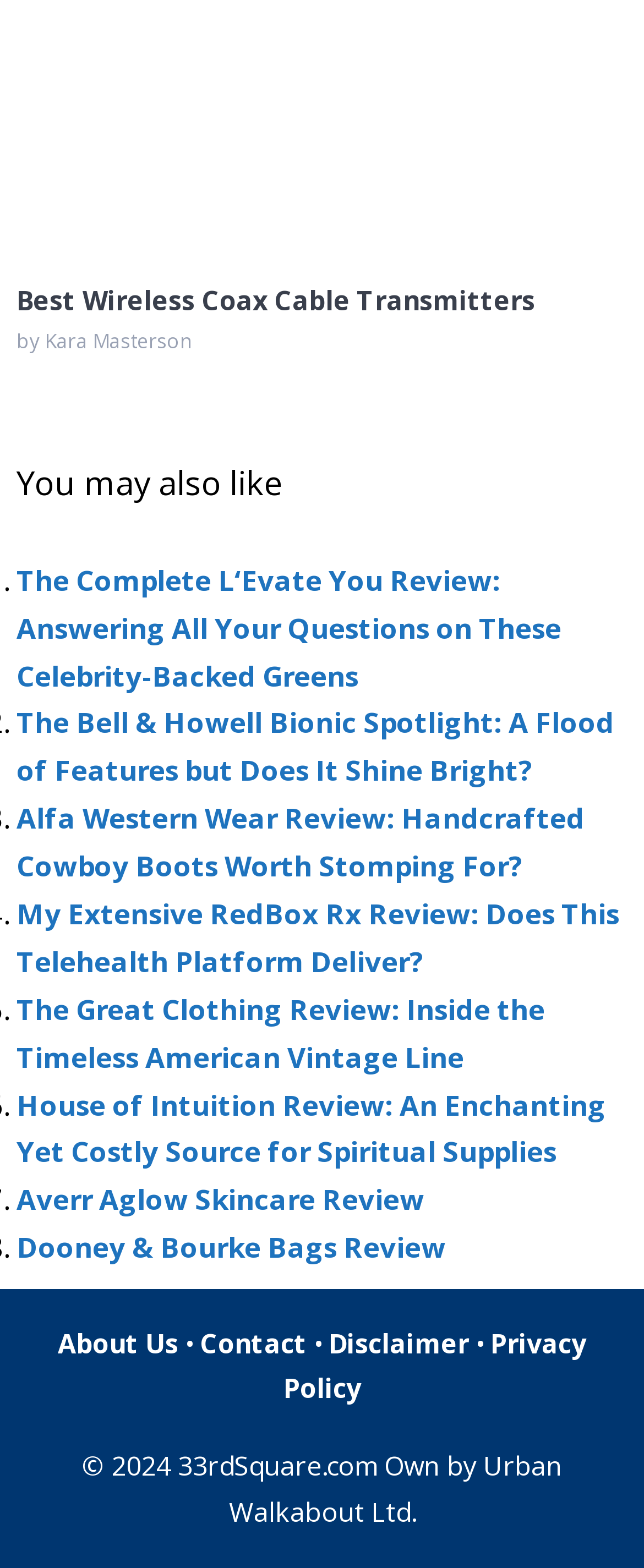Using the information in the image, could you please answer the following question in detail:
How many links are there in the 'You may also like' section?

There are 8 links in the 'You may also like' section, which are 'The Complete L‘Evate You Review: Answering All Your Questions on These Celebrity-Backed Greens', 'The Bell & Howell Bionic Spotlight: A Flood of Features but Does It Shine Bright?', 'Alfa Western Wear Review: Handcrafted Cowboy Boots Worth Stomping For?', 'My Extensive RedBox Rx Review: Does This Telehealth Platform Deliver?', 'The Great Clothing Review: Inside the Timeless American Vintage Line', 'House of Intuition Review: An Enchanting Yet Costly Source for Spiritual Supplies', 'Averr Aglow Skincare Review', and 'Dooney & Bourke Bags Review'.